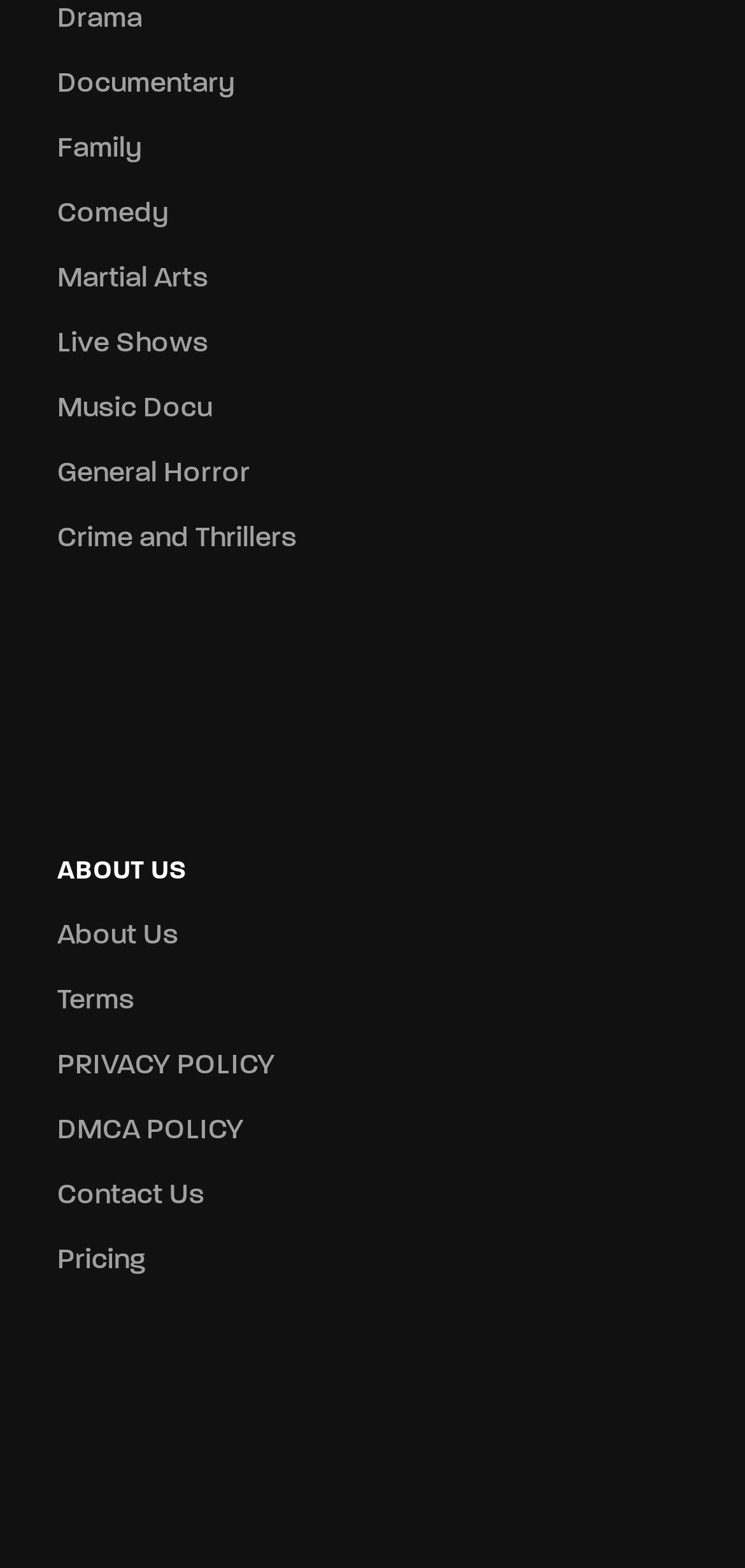Identify the bounding box coordinates of the area that should be clicked in order to complete the given instruction: "Contact the website". The bounding box coordinates should be four float numbers between 0 and 1, i.e., [left, top, right, bottom].

[0.077, 0.747, 0.923, 0.776]